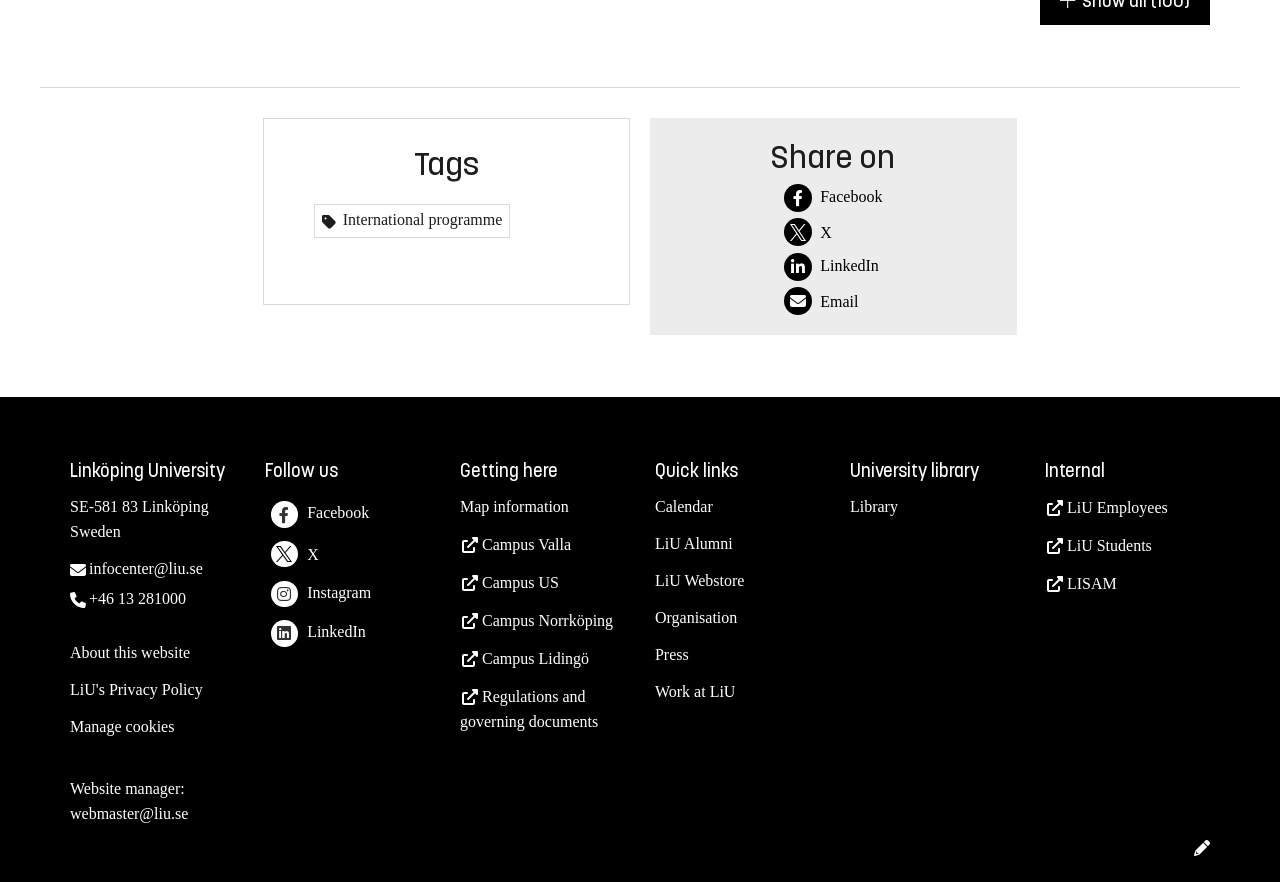Indicate the bounding box coordinates of the element that must be clicked to execute the instruction: "Get map information". The coordinates should be given as four float numbers between 0 and 1, i.e., [left, top, right, bottom].

[0.359, 0.565, 0.444, 0.584]